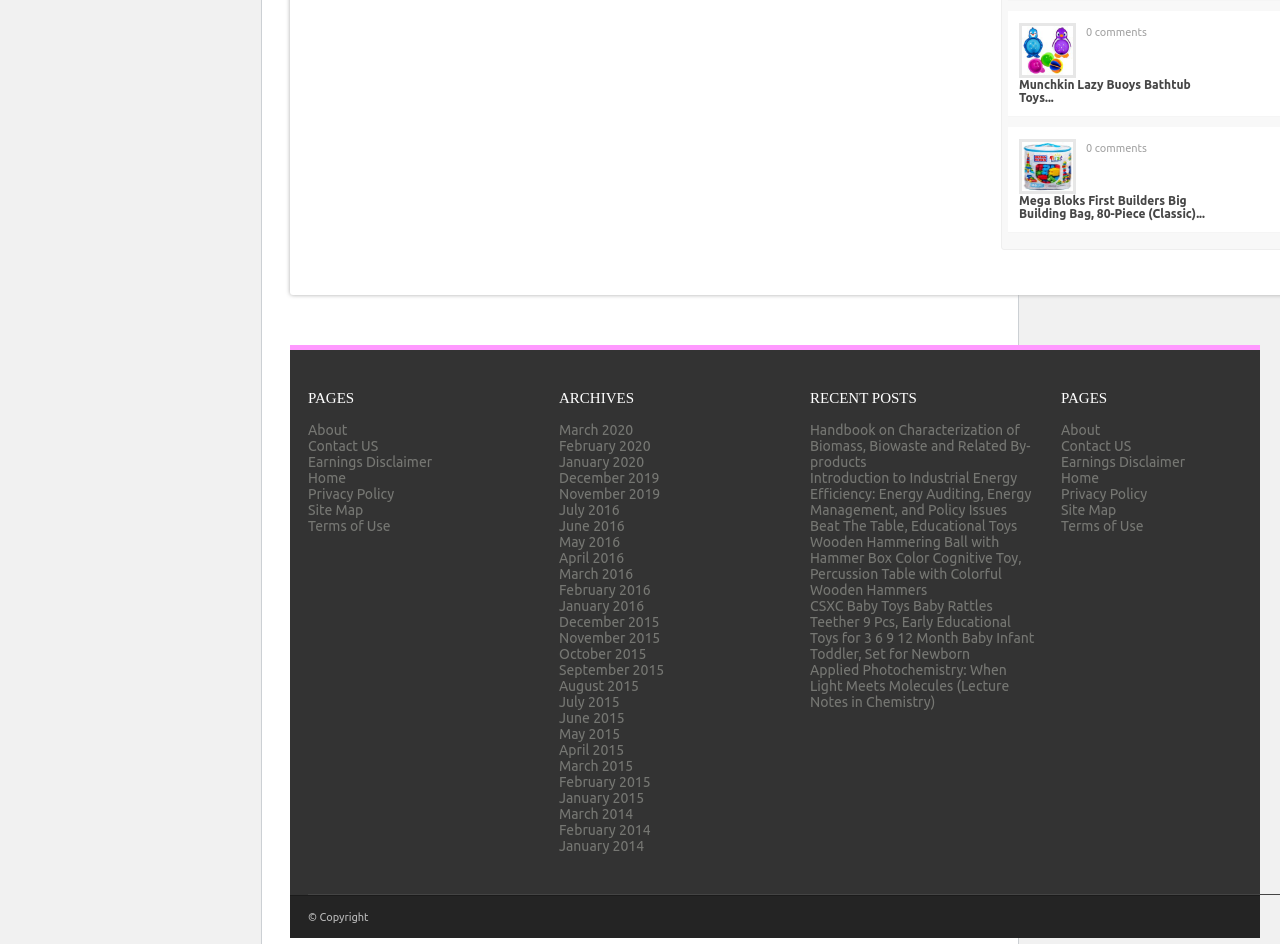Identify the bounding box coordinates for the UI element described by the following text: "Site Map". Provide the coordinates as four float numbers between 0 and 1, in the format [left, top, right, bottom].

[0.829, 0.532, 0.872, 0.549]